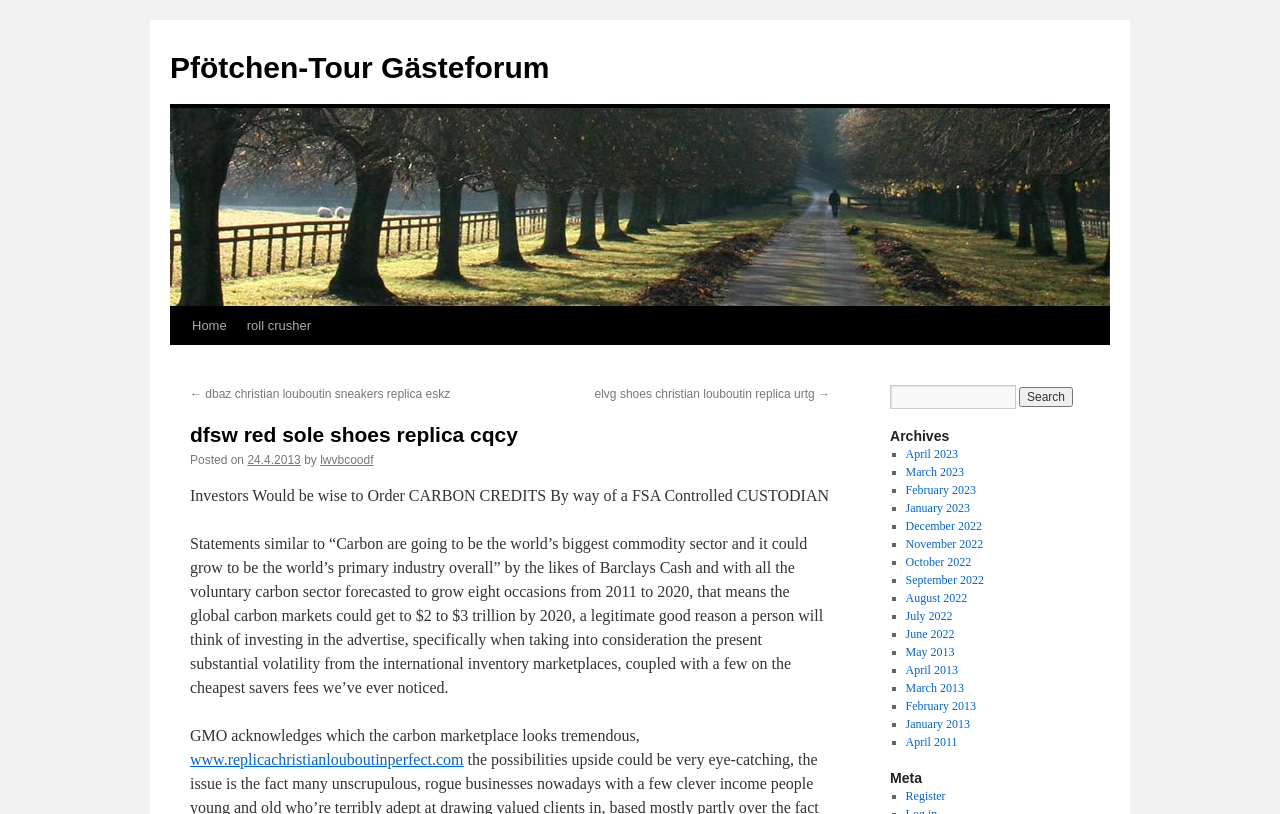How many archive links are there?
Refer to the image and offer an in-depth and detailed answer to the question.

The archive links can be found in the right sidebar of the webpage, under the 'Archives' heading. There are 17 links, each representing a different month, from April 2011 to April 2023.